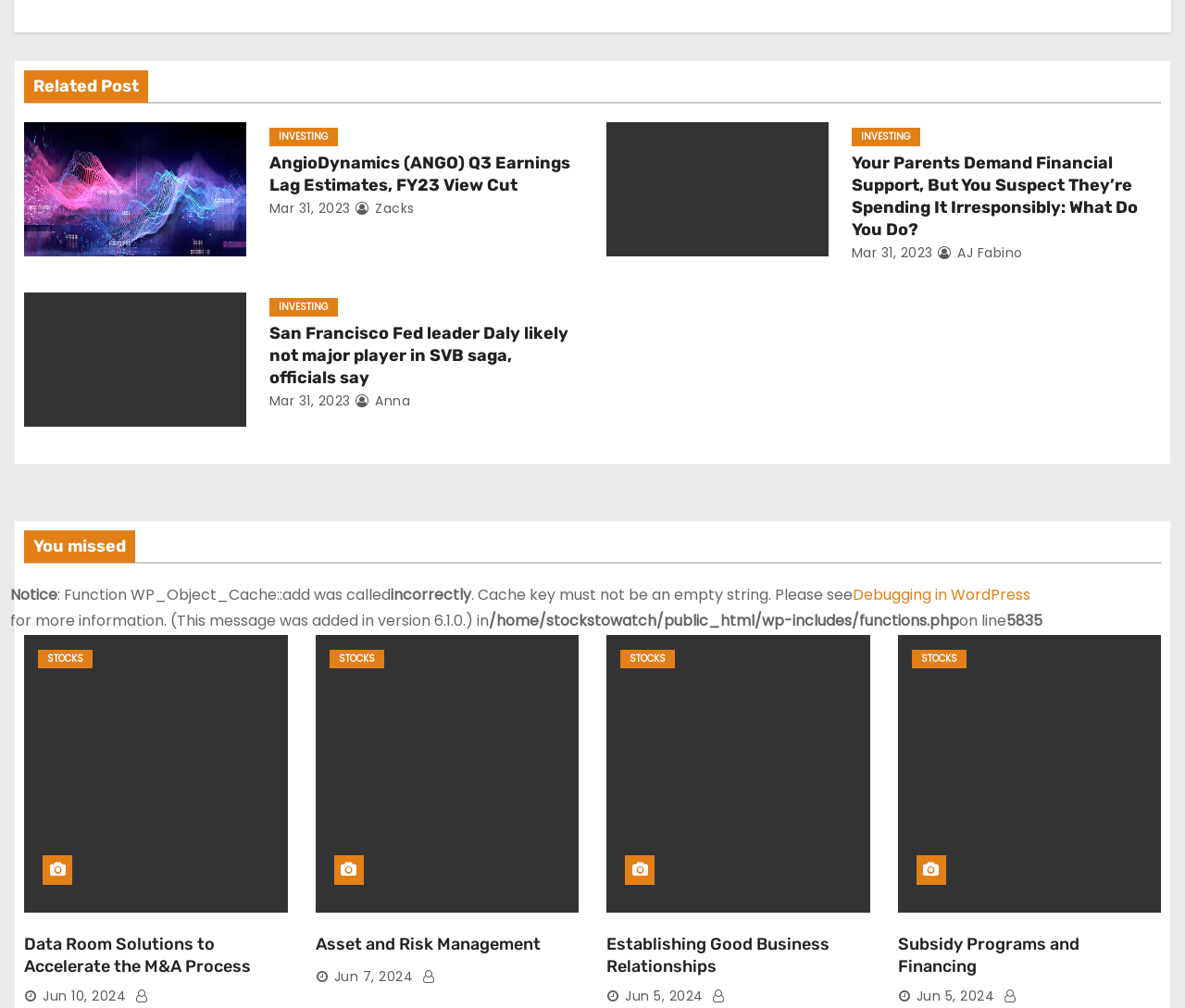What is the author of the article 'San Francisco Fed leader Daly likely not major player in SVB saga, officials say'?
Using the information from the image, provide a comprehensive answer to the question.

The author of the article 'San Francisco Fed leader Daly likely not major player in SVB saga, officials say' is 'Anna' as indicated by the link ' Anna' next to the article title.